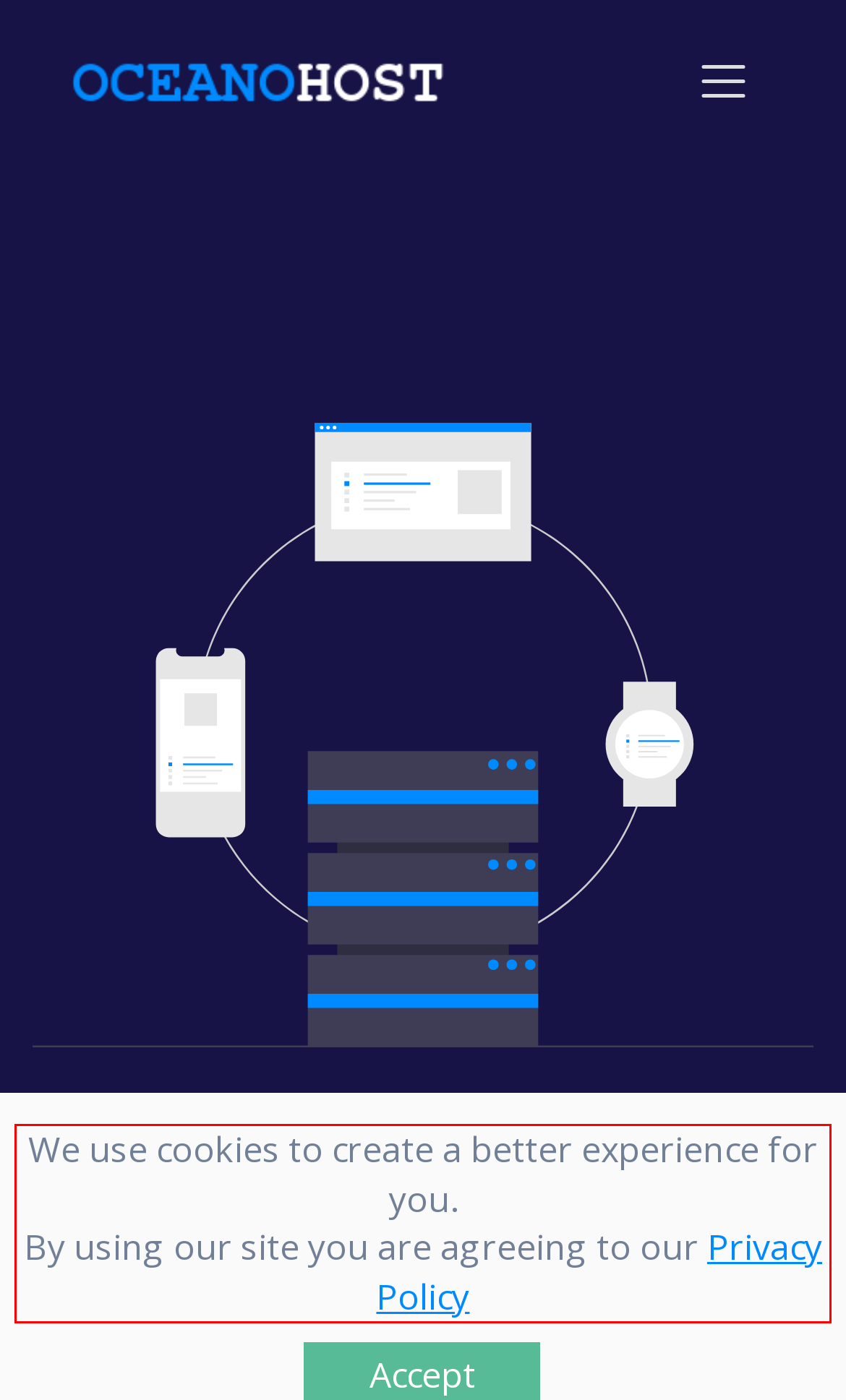You are given a screenshot of a webpage with a UI element highlighted by a red bounding box. Please perform OCR on the text content within this red bounding box.

We use cookies to create a better experience for you. By using our site you are agreeing to our Privacy Policy